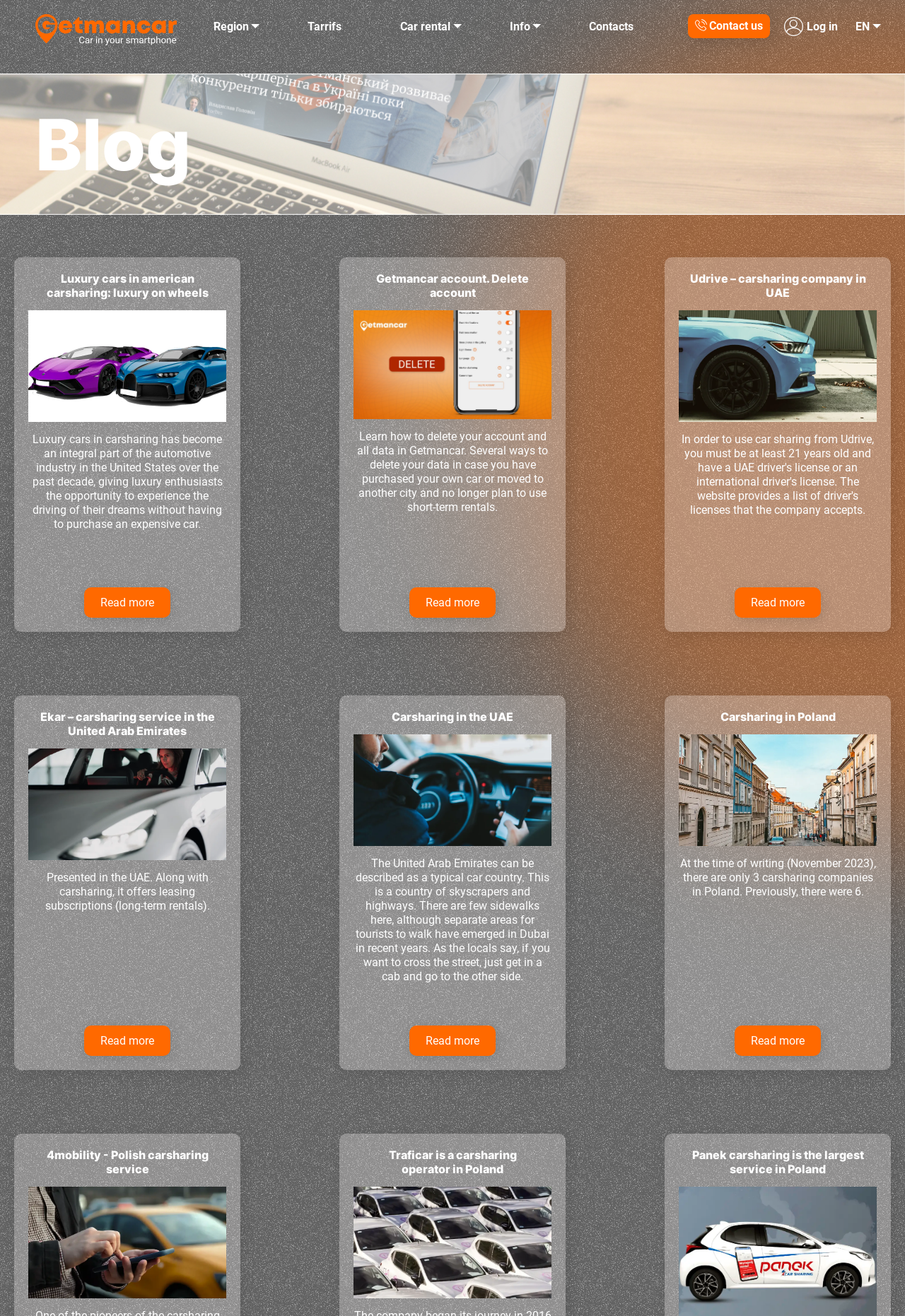Describe the entire webpage, focusing on both content and design.

This webpage is a blog about carsharing and car rental markets, with a focus on Georgia, Ukraine, and the world. At the top, there is a logo on the left and a navigation menu on the right, featuring links to "Region", "Tarrifs", "Car rental", "Info", "Contacts", and "Log in". Below the navigation menu, there is a heading that reads "Blog".

The main content of the webpage is divided into several sections, each featuring an image, a title, and a brief description. The first section is about luxury cars in American carsharing, with an image of sportscars and a description of the luxury carsharing market in the United States. Below this section, there is a link to "Read more".

The next section is about deleting a Getmancar account, with an image and a description of the process. Again, there is a link to "Read more" below this section. The following sections are about Udrive, a carsharing company in the UAE, Ekar, a carsharing service in the UAE, and carsharing in the UAE in general. Each section features an image and a brief description, with a link to "Read more" below.

The webpage also features sections about carsharing in Poland, including an overview of rental companies, 4mobility, a Polish carsharing service, Traficar, a carsharing operator in Poland, and Panek carsharing, the largest service in Poland. Each section has an image and a brief description, with a link to "Read more" below.